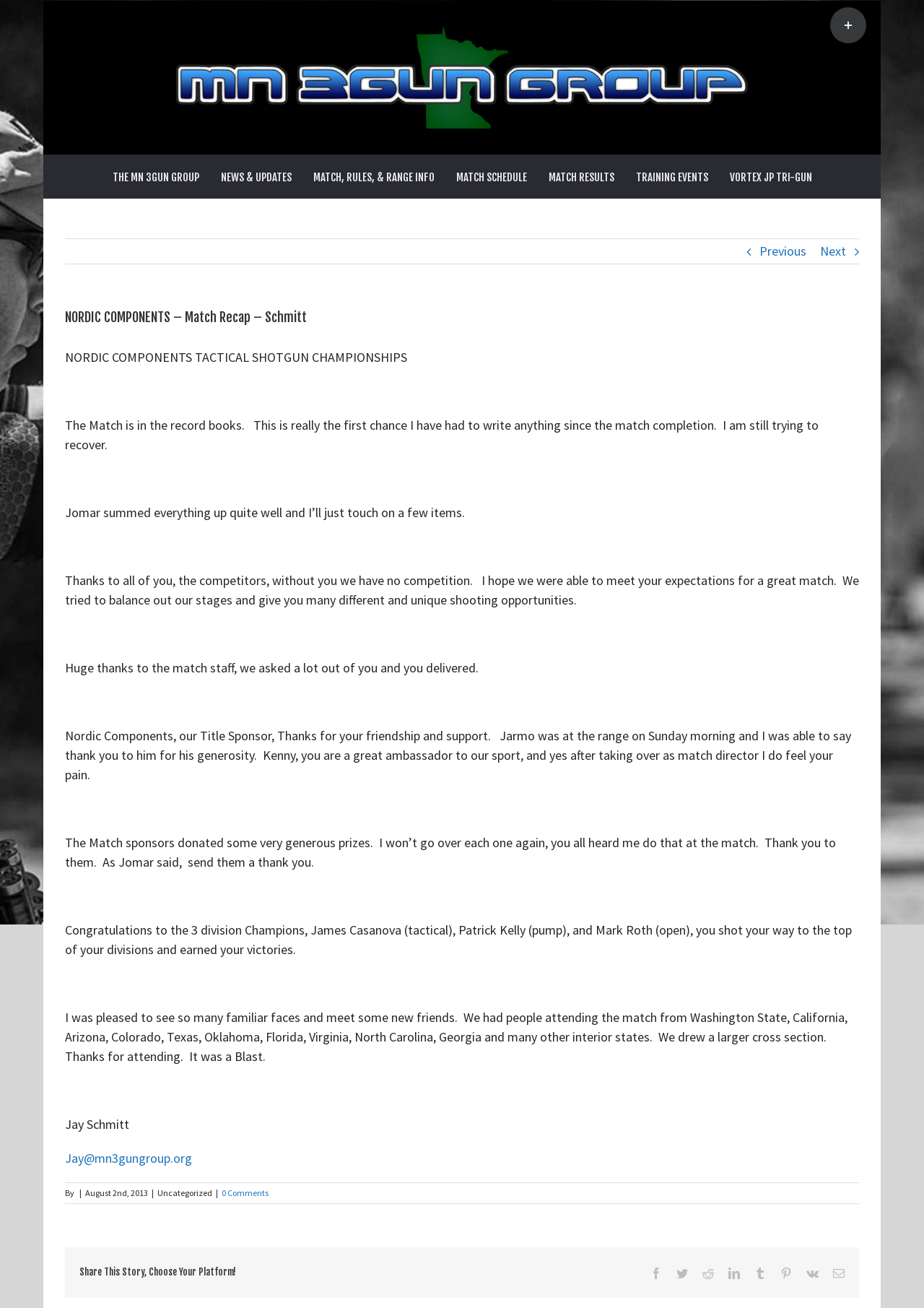What is the purpose of the match described in the article?
Provide a fully detailed and comprehensive answer to the question.

I inferred the answer by reading the article, which mentions the match staff, competitors, and prizes. The tone of the article suggests that the match is a competitive event, and the author thanks the competitors for participating.